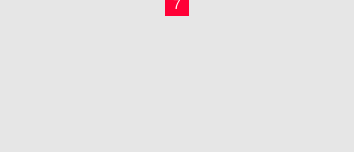Use a single word or phrase to answer the following:
What is the number displayed on the icon?

7